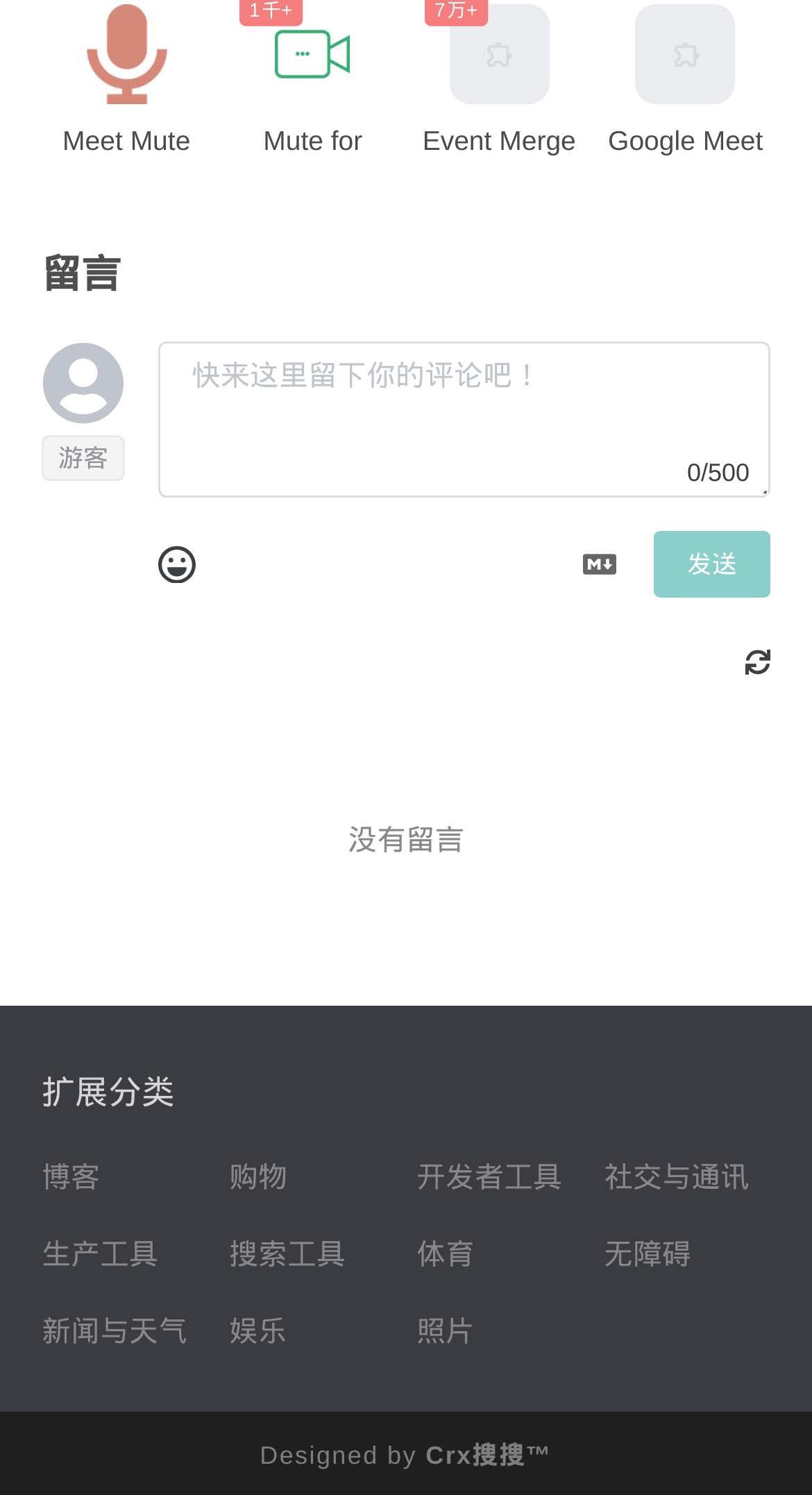Answer the question briefly using a single word or phrase: 
What is the maximum number of characters allowed in the comment box?

500